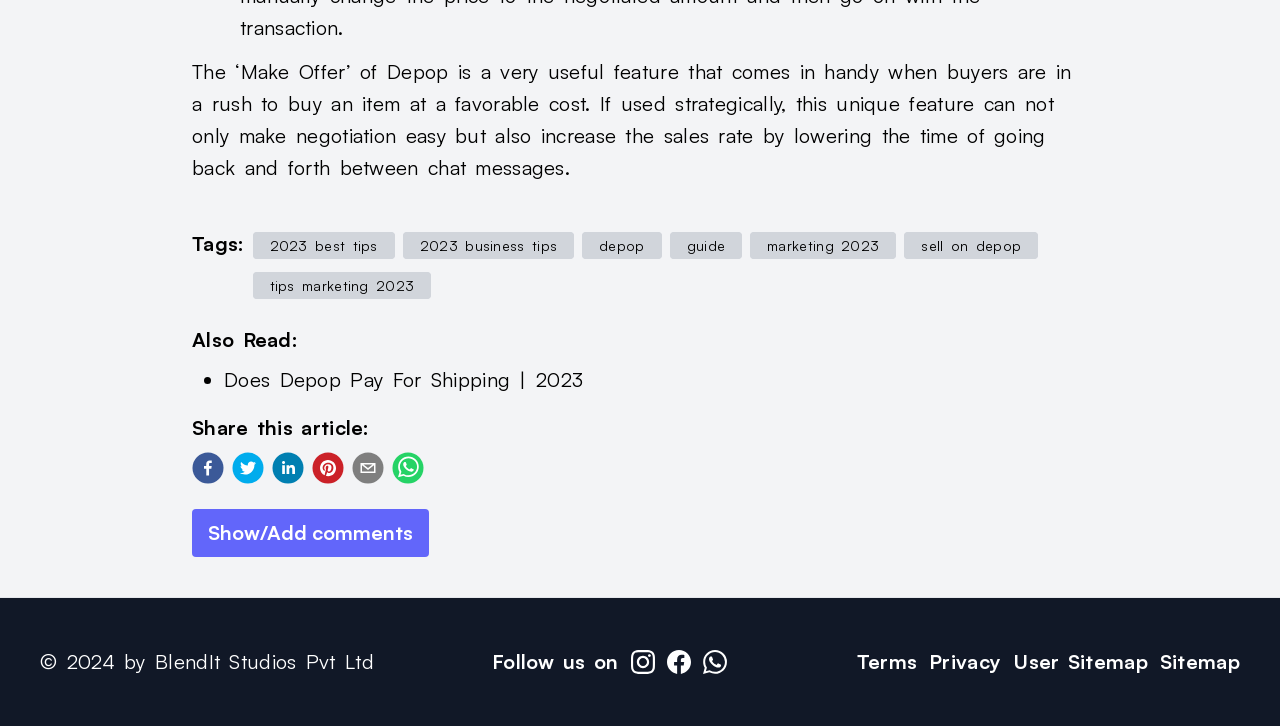Using the provided element description: "sell on depop", identify the bounding box coordinates. The coordinates should be four floats between 0 and 1 in the order [left, top, right, bottom].

[0.706, 0.32, 0.811, 0.357]